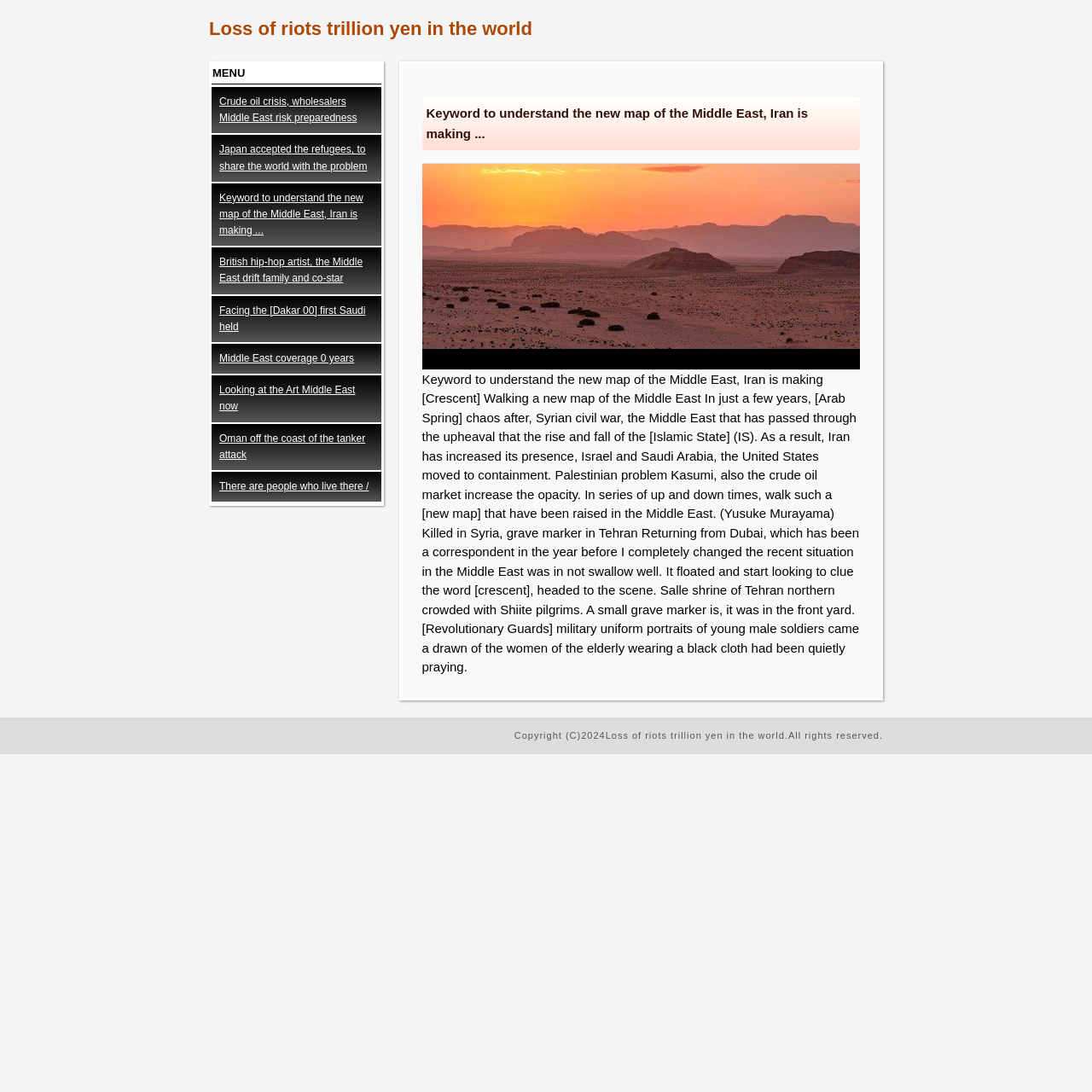What is the title of the first link on the webpage?
Using the image, provide a concise answer in one word or a short phrase.

Loss of riots trillion yen in the world